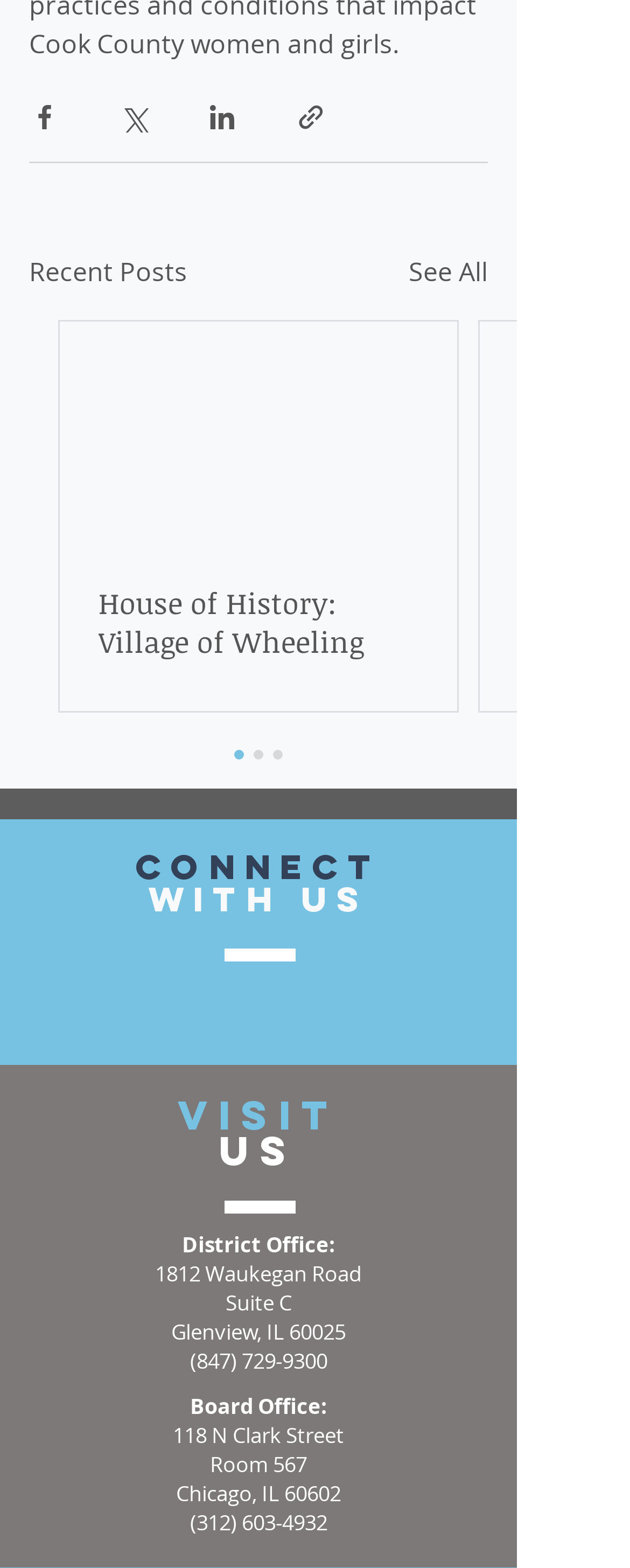Kindly provide the bounding box coordinates of the section you need to click on to fulfill the given instruction: "Share via Facebook".

[0.046, 0.065, 0.095, 0.084]